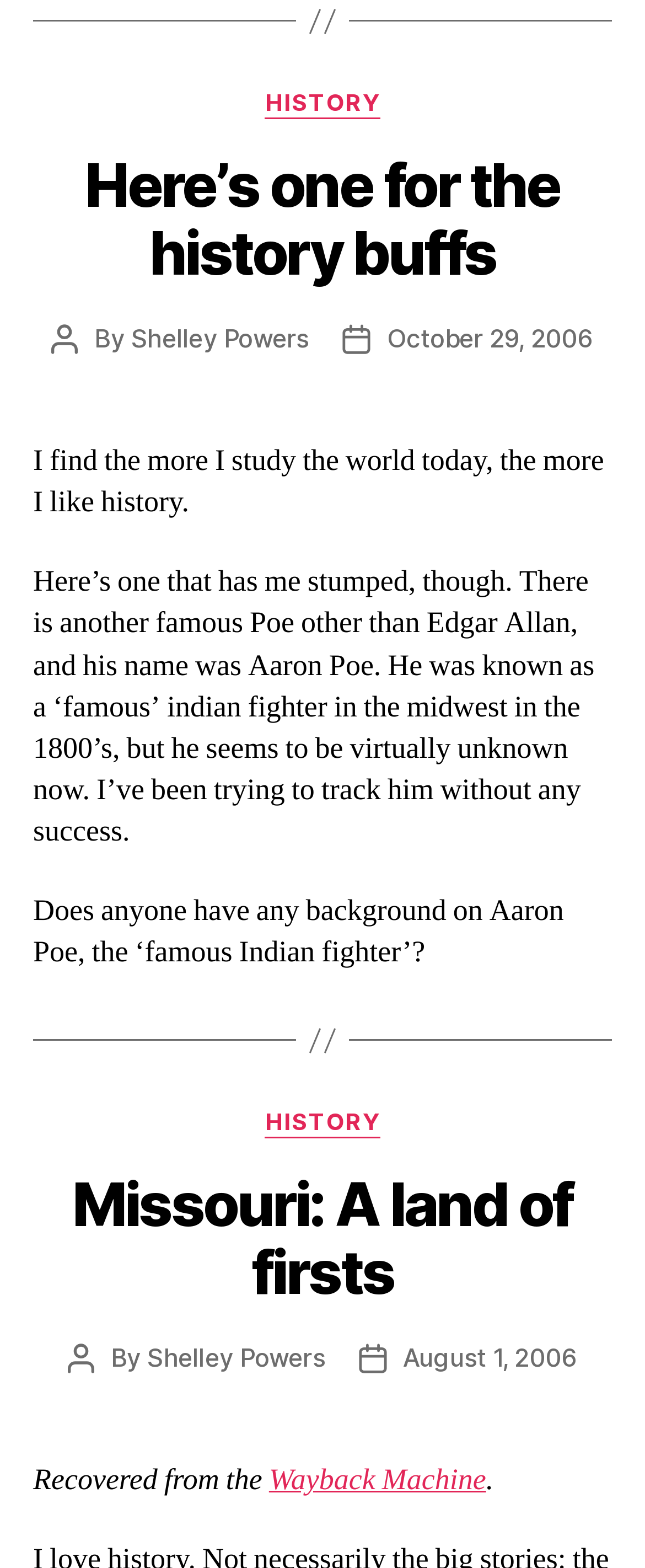Identify the bounding box of the UI element described as follows: "History". Provide the coordinates as four float numbers in the range of 0 to 1 [left, top, right, bottom].

[0.411, 0.056, 0.589, 0.076]